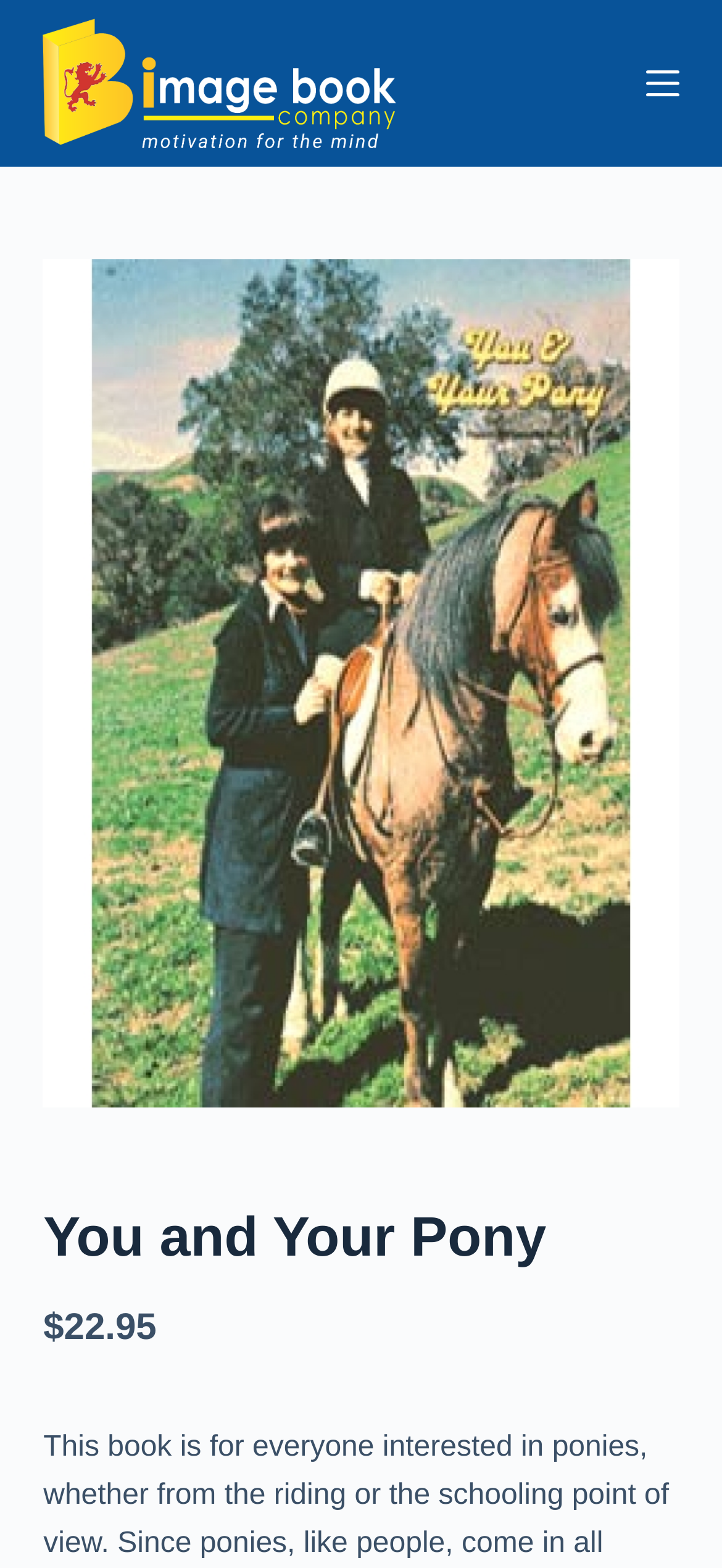Provide the bounding box coordinates for the UI element described in this sentence: "Menu". The coordinates should be four float values between 0 and 1, i.e., [left, top, right, bottom].

[0.894, 0.043, 0.94, 0.064]